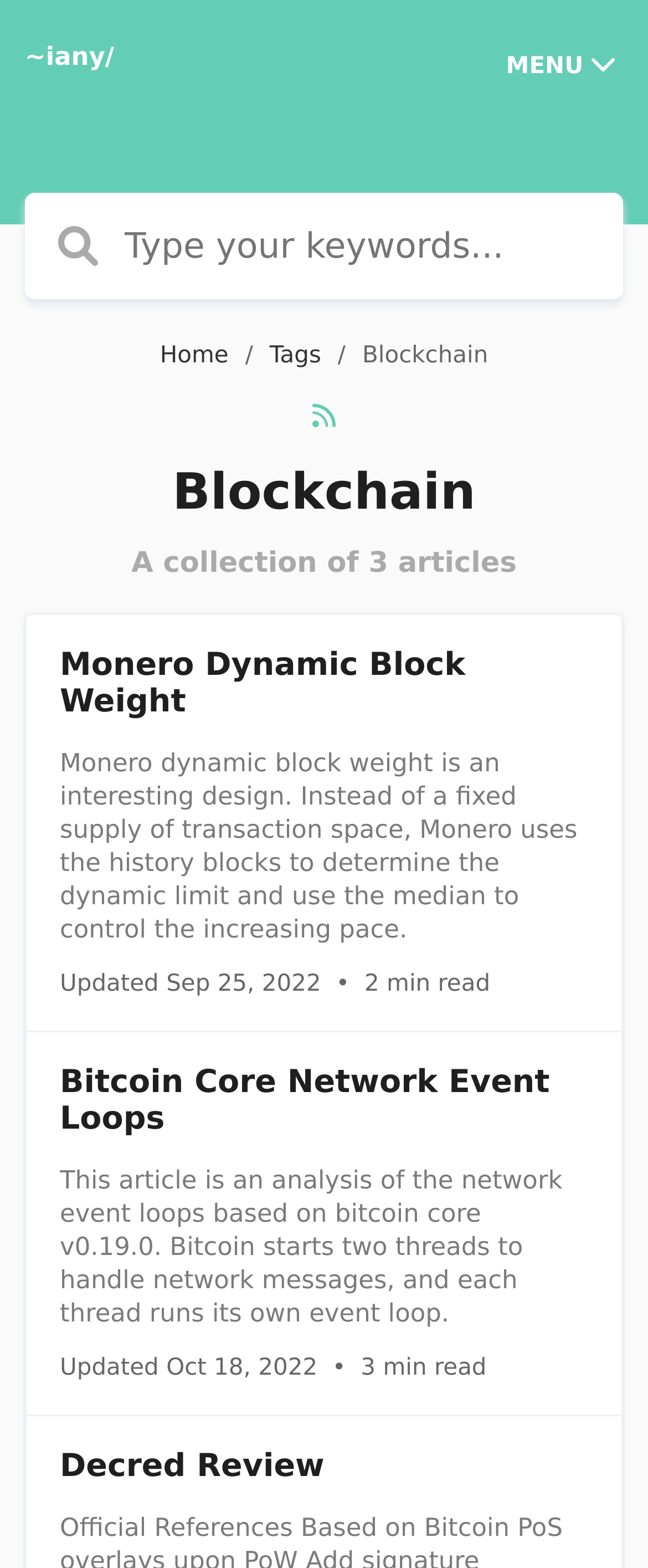What is the 'Subscribe Blockchain' link for?
Deliver a detailed and extensive answer to the question.

The 'Subscribe Blockchain' link is present next to the 'Blockchain' heading, which suggests that it is related to subscribing to updates or news about blockchain technology. This link is likely used to allow users to receive notifications or updates about new articles or content related to blockchain.